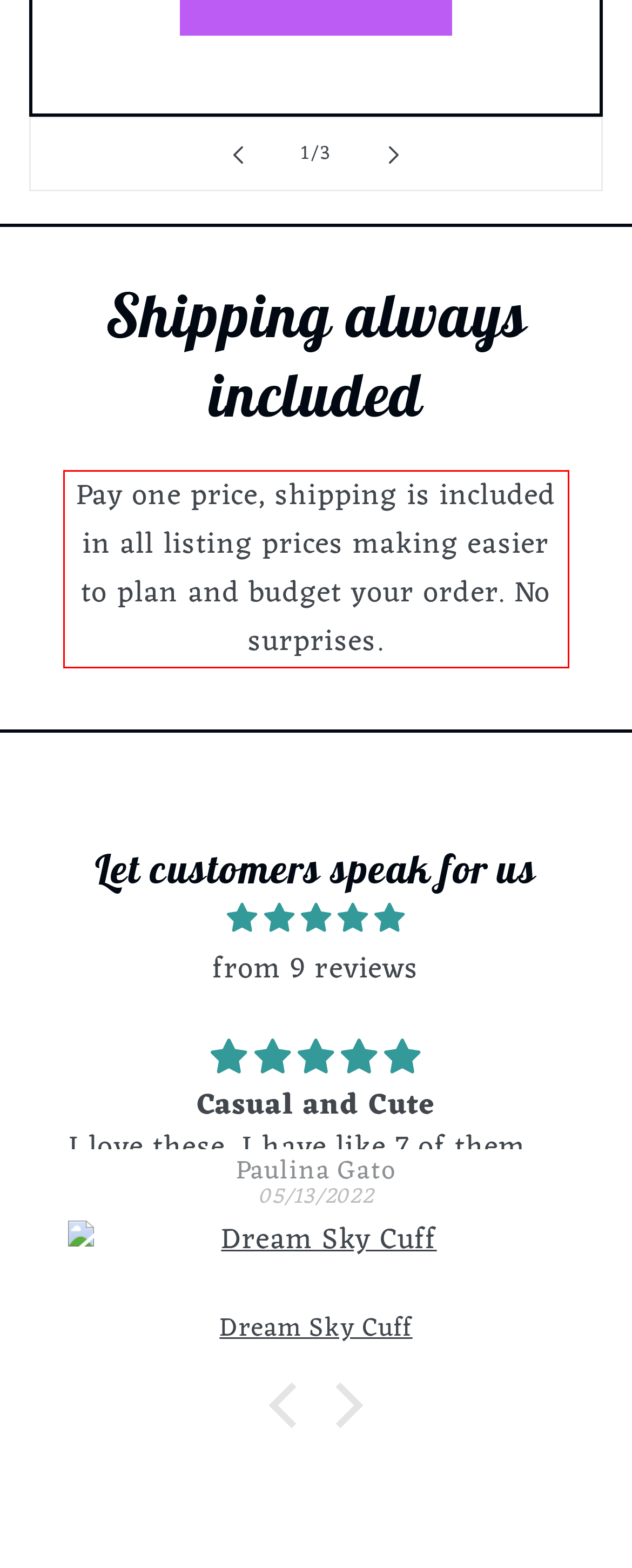With the given screenshot of a webpage, locate the red rectangle bounding box and extract the text content using OCR.

Pay one price, shipping is included in all listing prices making easier to plan and budget your order. No surprises.